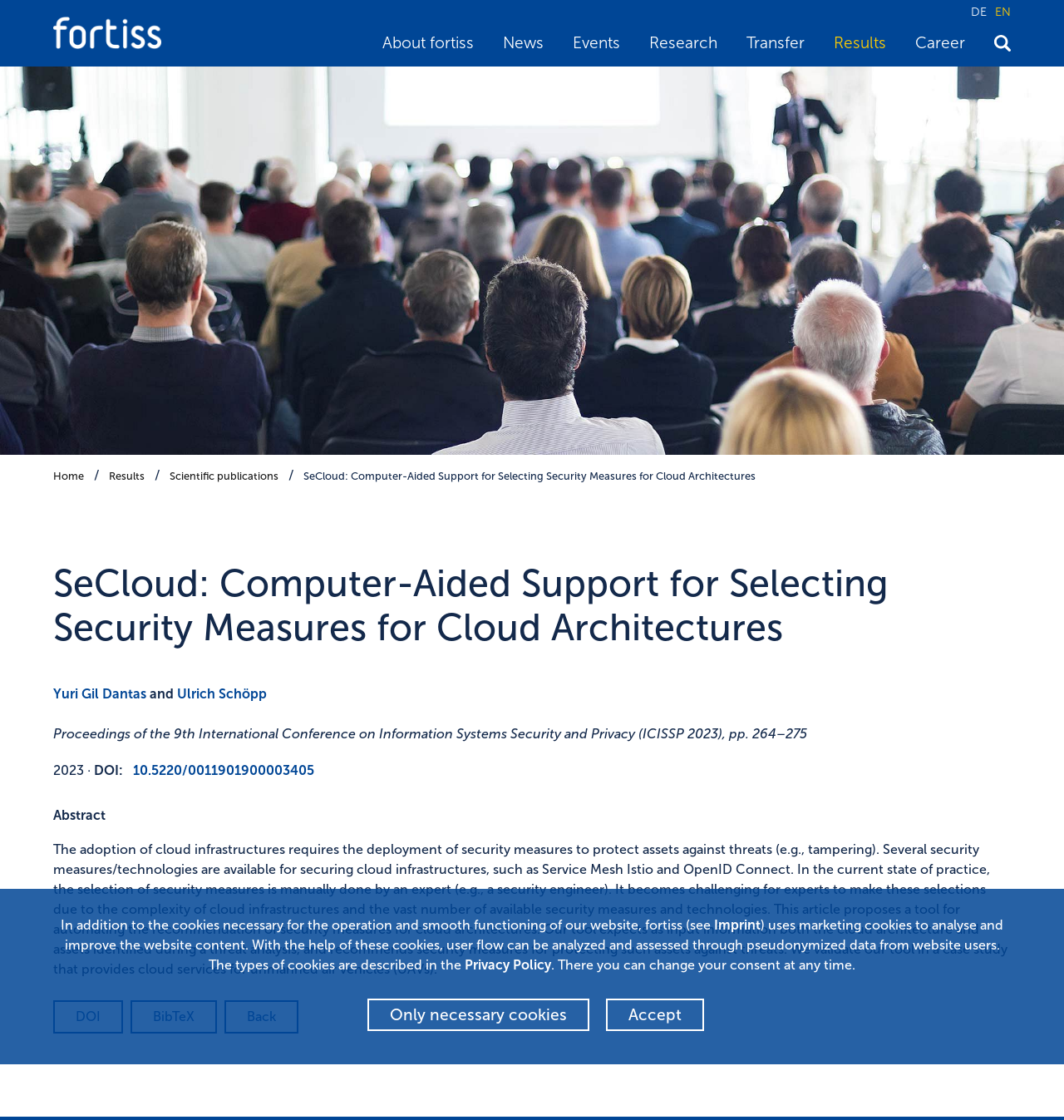Can you pinpoint the bounding box coordinates for the clickable element required for this instruction: "view research results"? The coordinates should be four float numbers between 0 and 1, i.e., [left, top, right, bottom].

[0.784, 0.03, 0.833, 0.047]